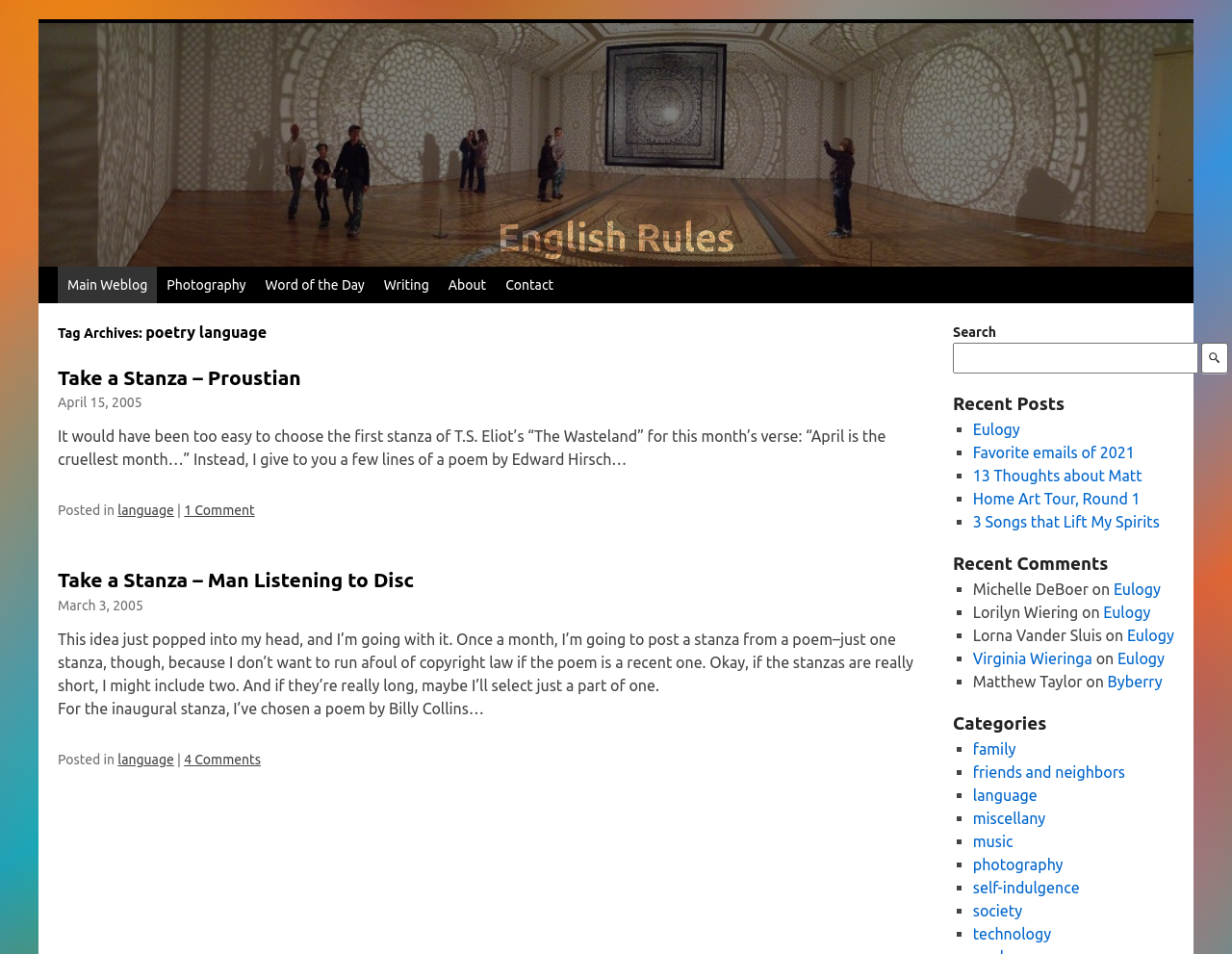What is the search function for on the webpage?
Please give a detailed and elaborate answer to the question.

The search function is for searching the content of the webpage, which is indicated by the search box and button at the top right corner of the webpage.